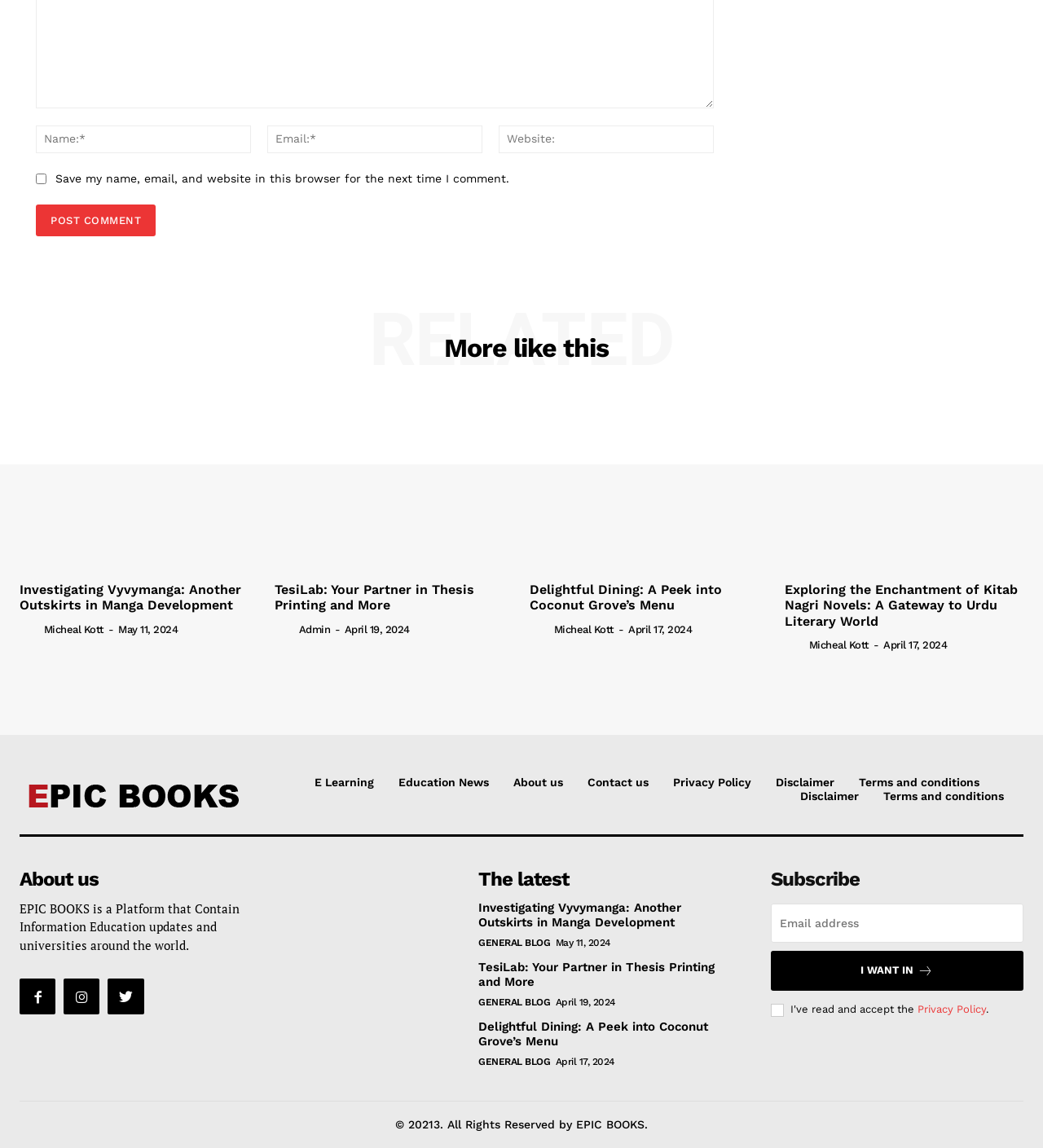Can you find the bounding box coordinates for the element that needs to be clicked to execute this instruction: "Enter your name"? The coordinates should be given as four float numbers between 0 and 1, i.e., [left, top, right, bottom].

[0.034, 0.109, 0.241, 0.133]